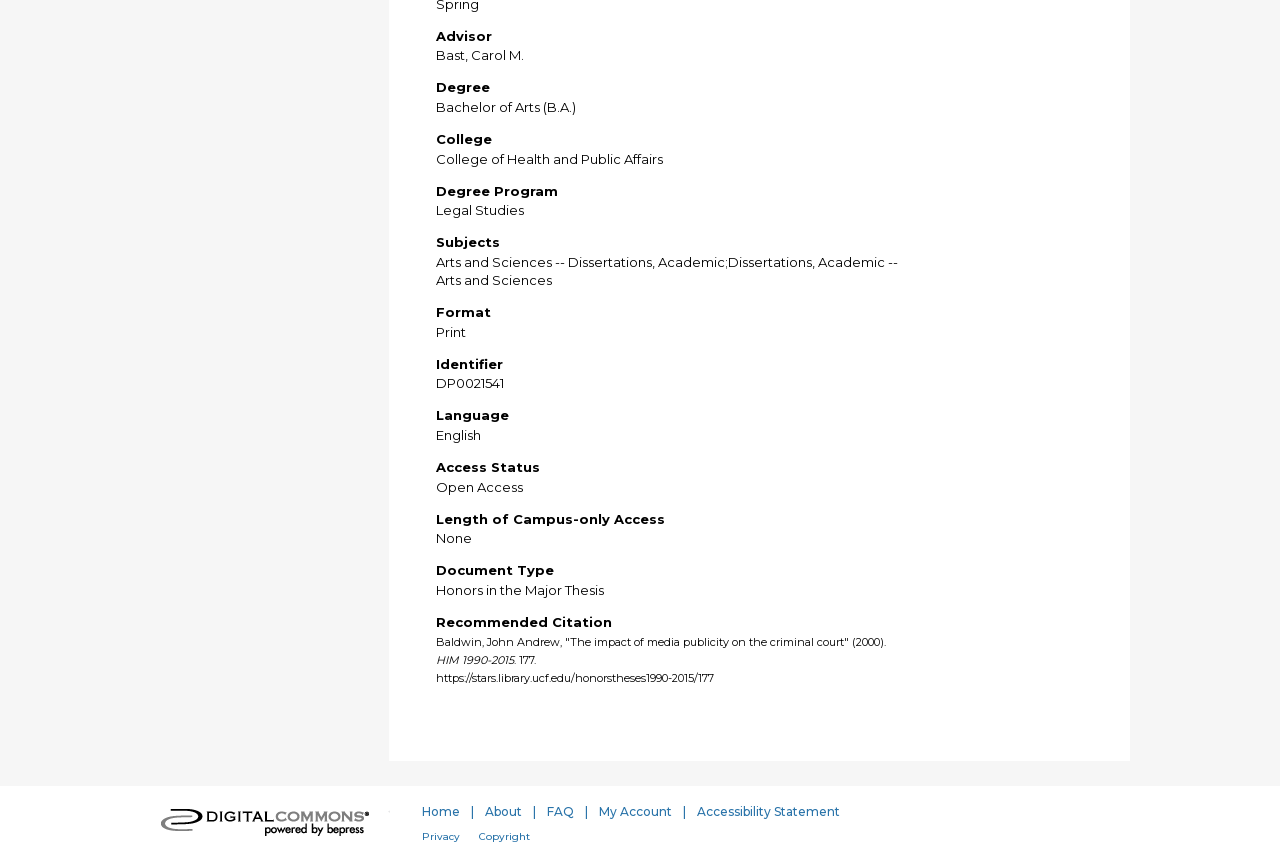What is the document type of the thesis?
Examine the image closely and answer the question with as much detail as possible.

The document type is mentioned in the 'Document Type' section, which is a heading element with the text 'Document Type' and a StaticText element with the text 'Honors in the Major Thesis'.